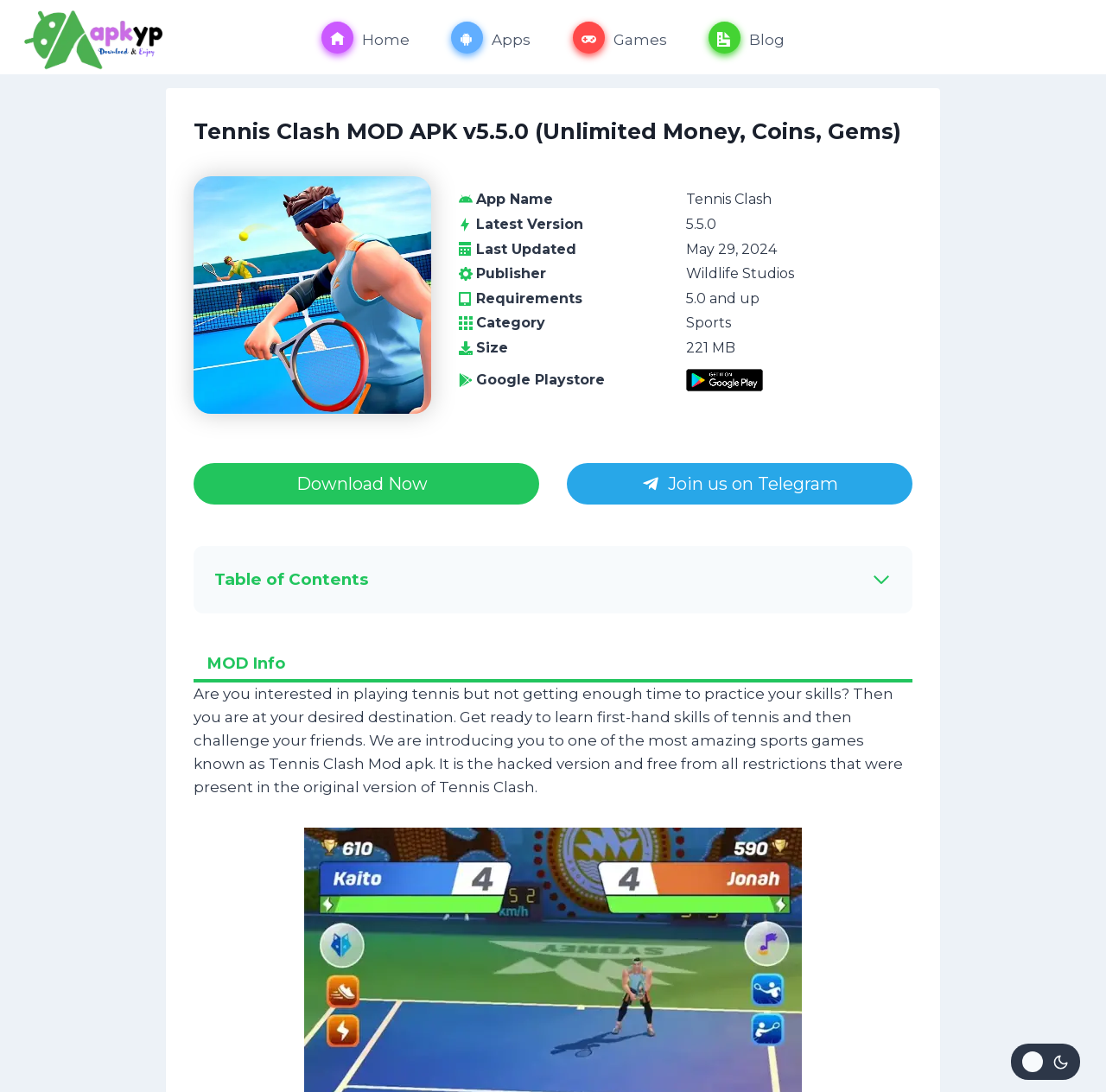Could you locate the bounding box coordinates for the section that should be clicked to accomplish this task: "Check the 'MOD Info'".

[0.175, 0.587, 0.825, 0.625]